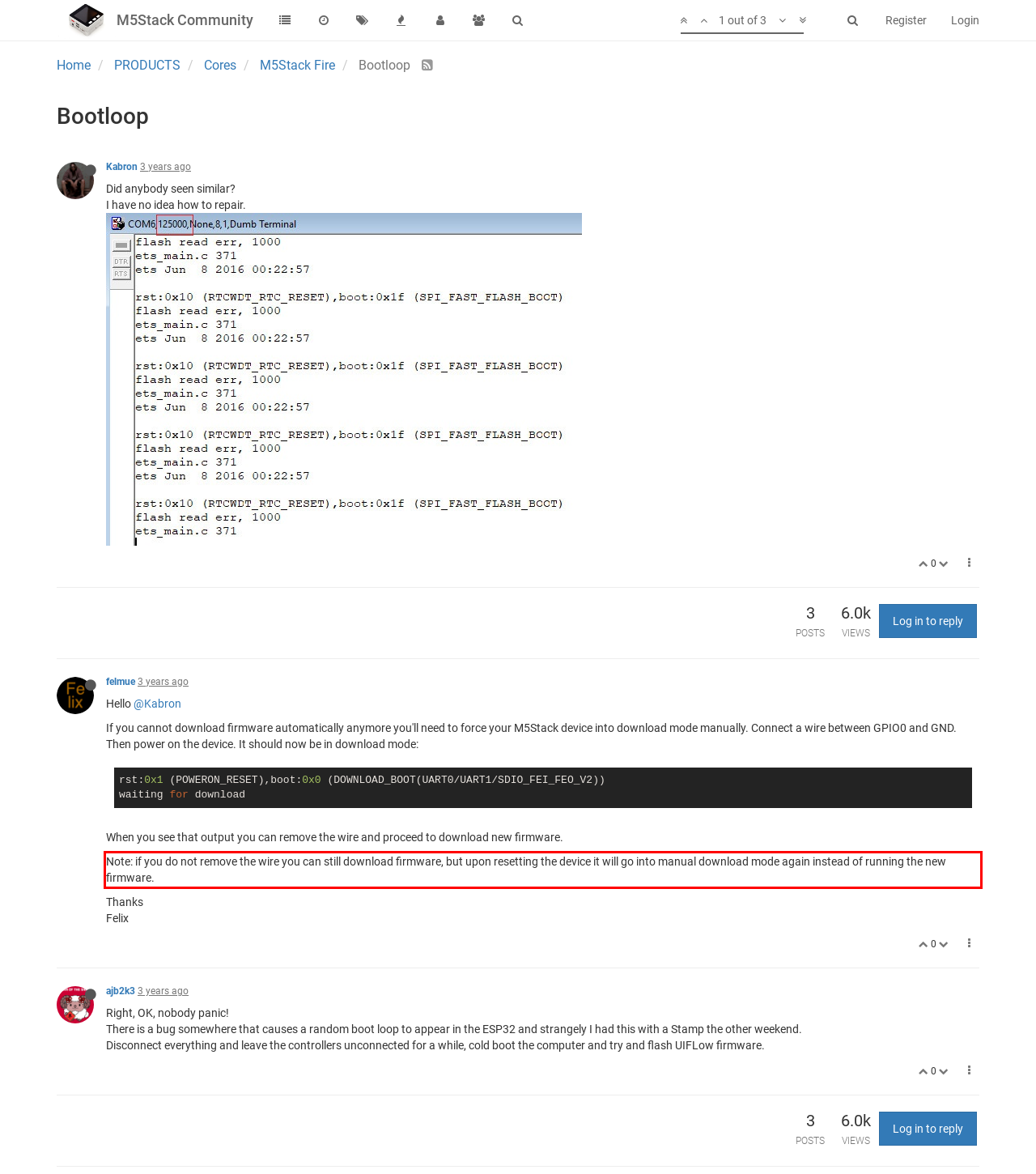View the screenshot of the webpage and identify the UI element surrounded by a red bounding box. Extract the text contained within this red bounding box.

Note: if you do not remove the wire you can still download firmware, but upon resetting the device it will go into manual download mode again instead of running the new firmware.